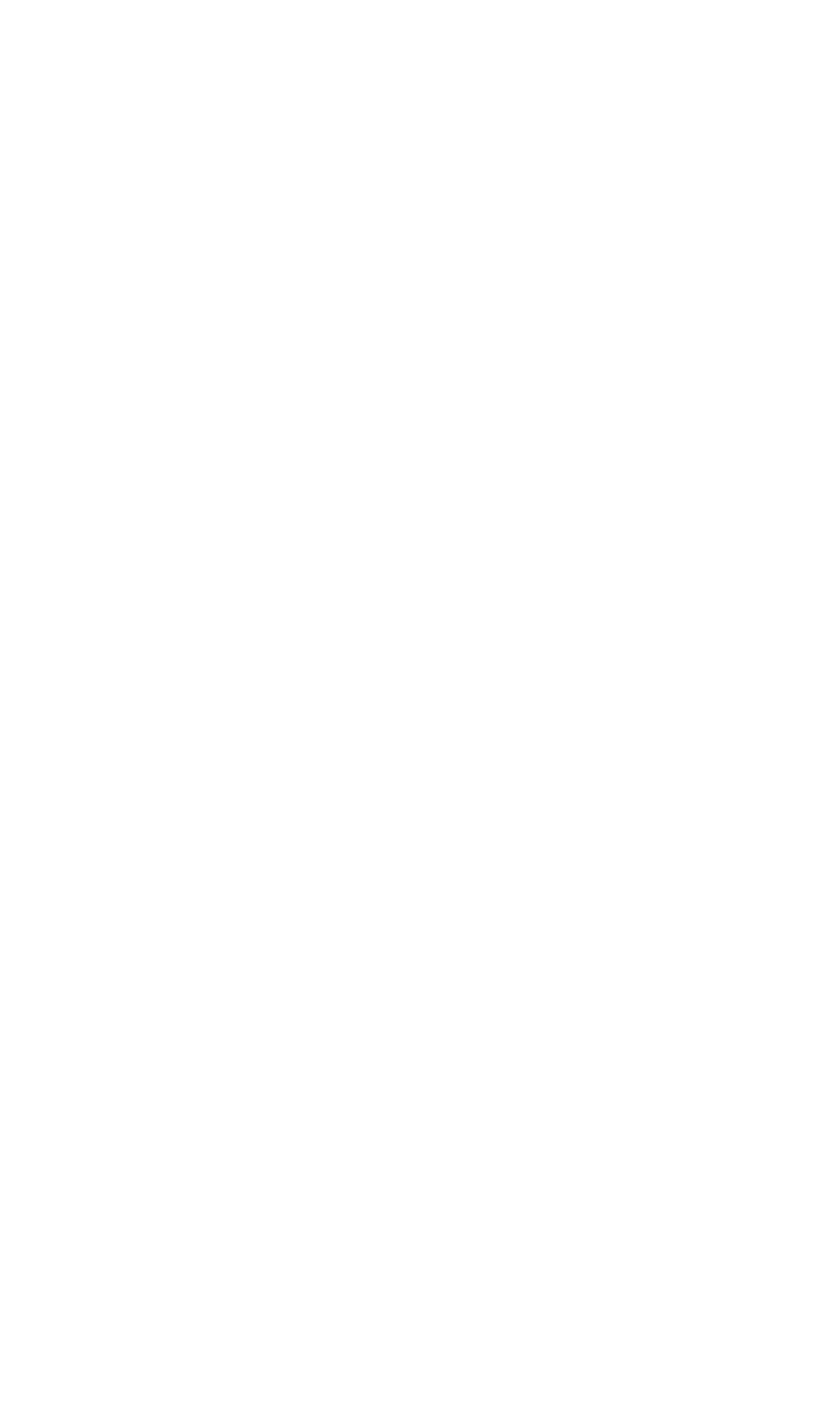What is the topic of the link 'baby toothpaste for 1 year old'?
We need a detailed and meticulous answer to the question.

The link 'baby toothpaste for 1 year old' is related to baby care because it mentions a specific product for babies, indicating that the topic is related to caring for babies.